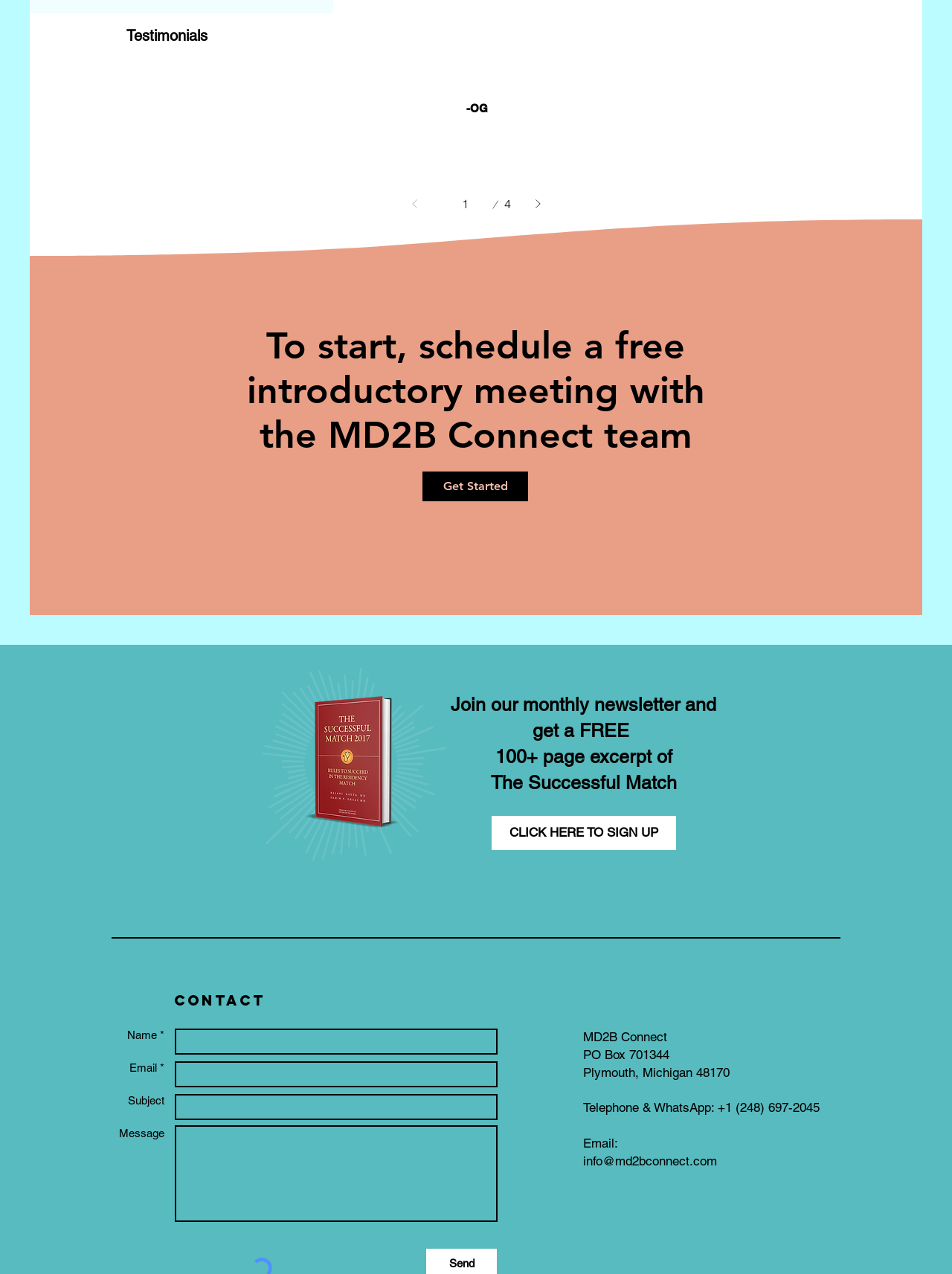What is the name of the book being promoted?
From the image, provide a succinct answer in one word or a short phrase.

The Successful Match